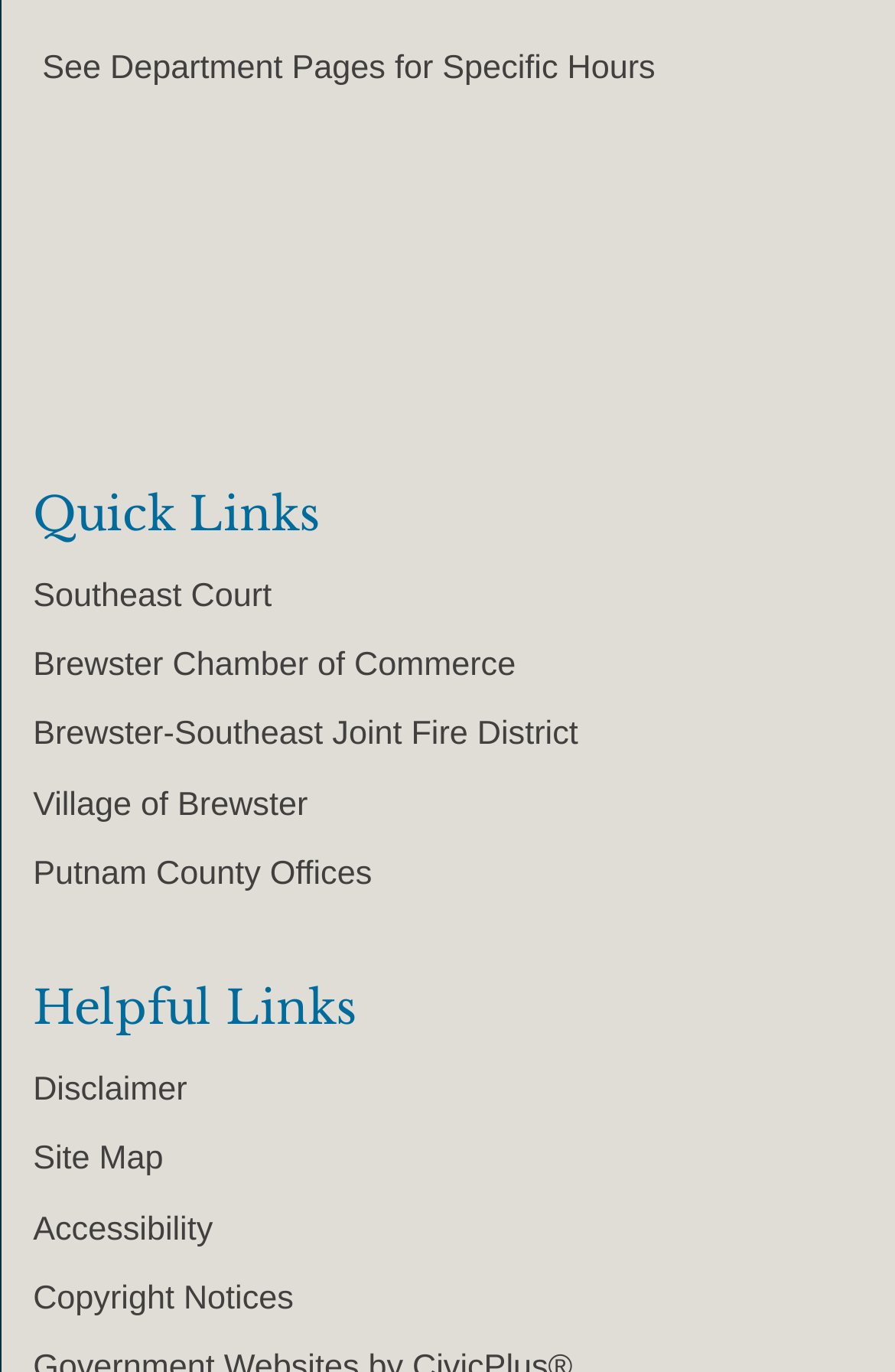Please identify the bounding box coordinates of the area I need to click to accomplish the following instruction: "Click on About".

None